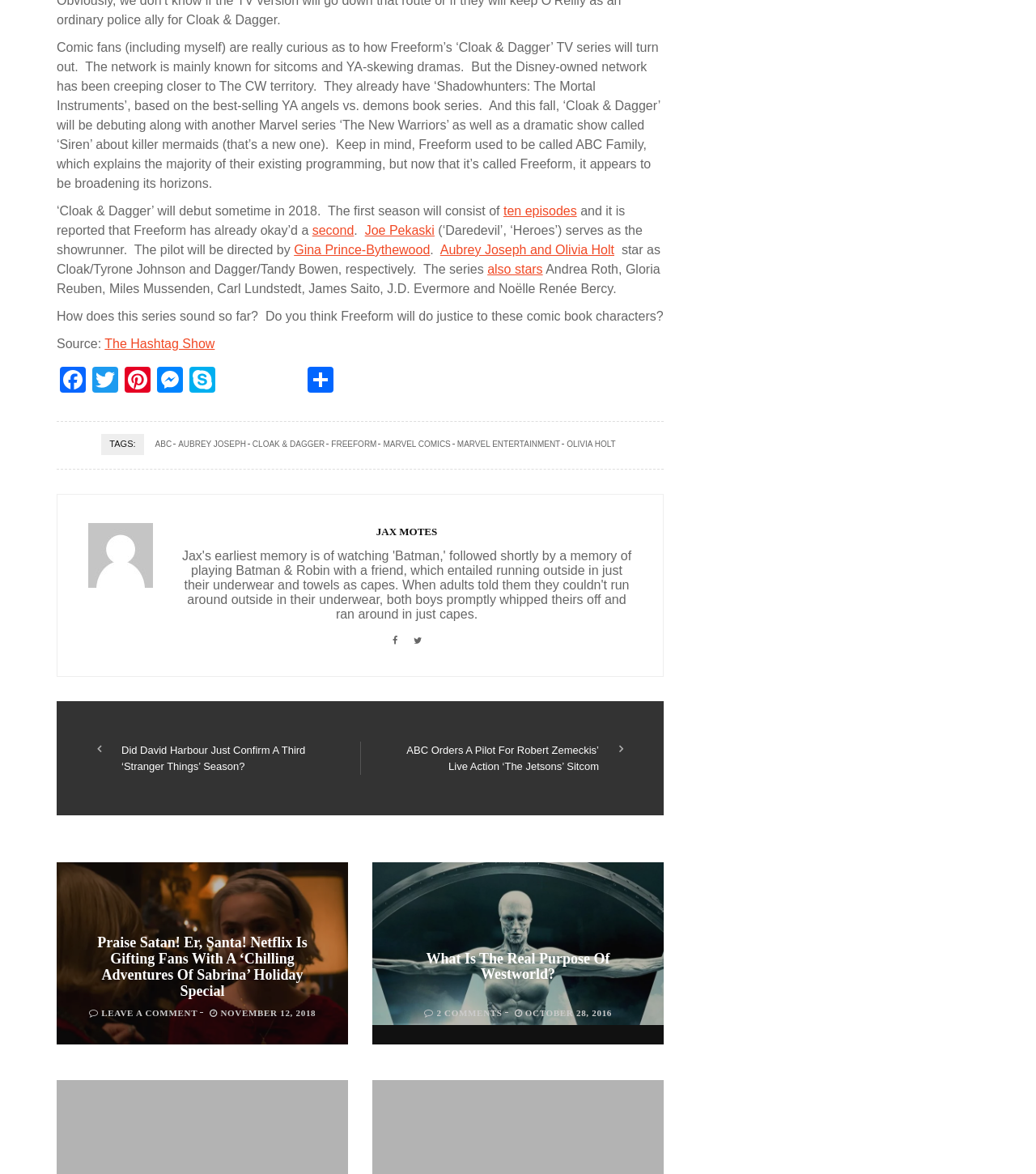Provide a single word or phrase answer to the question: 
What is the name of the actress who plays Dagger/Tandy Bowen?

Olivia Holt